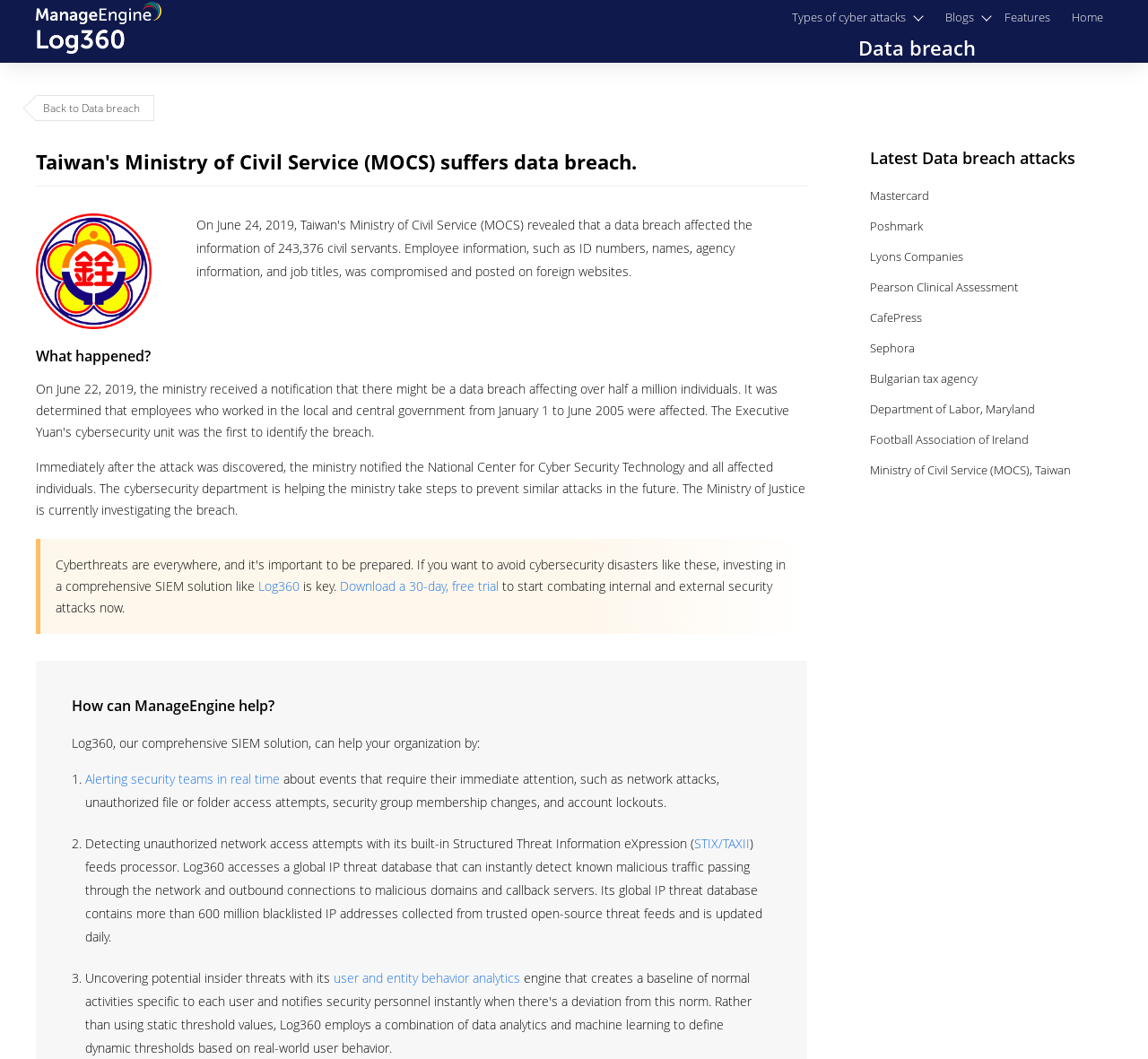Using details from the image, please answer the following question comprehensively:
How many types of cyber attacks are mentioned?

The answer can be found in the list markers '1.', '2.', and '3.' which describe the types of cyber attacks that Log360 can help with.